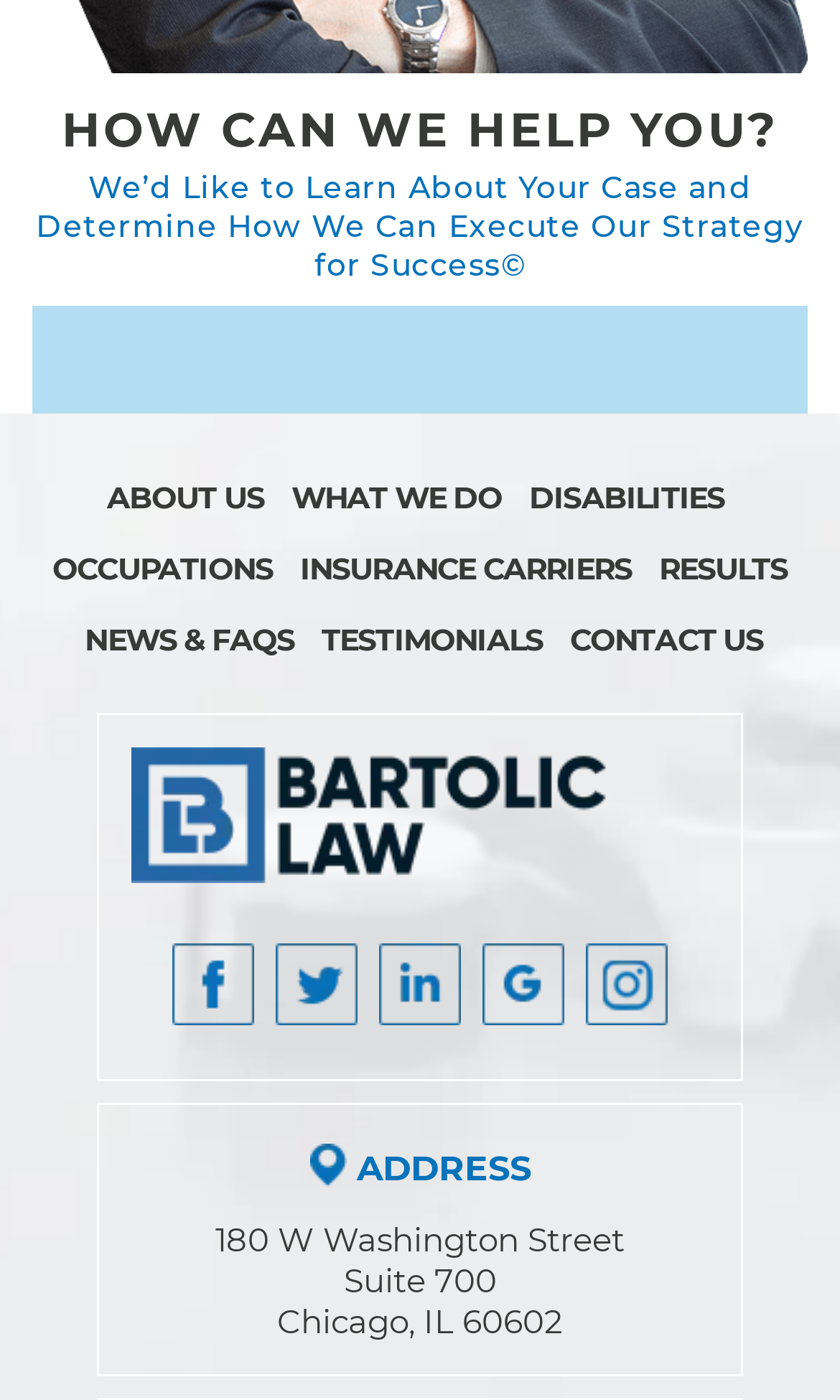Please reply to the following question with a single word or a short phrase:
What is the main topic of this website?

Law firm